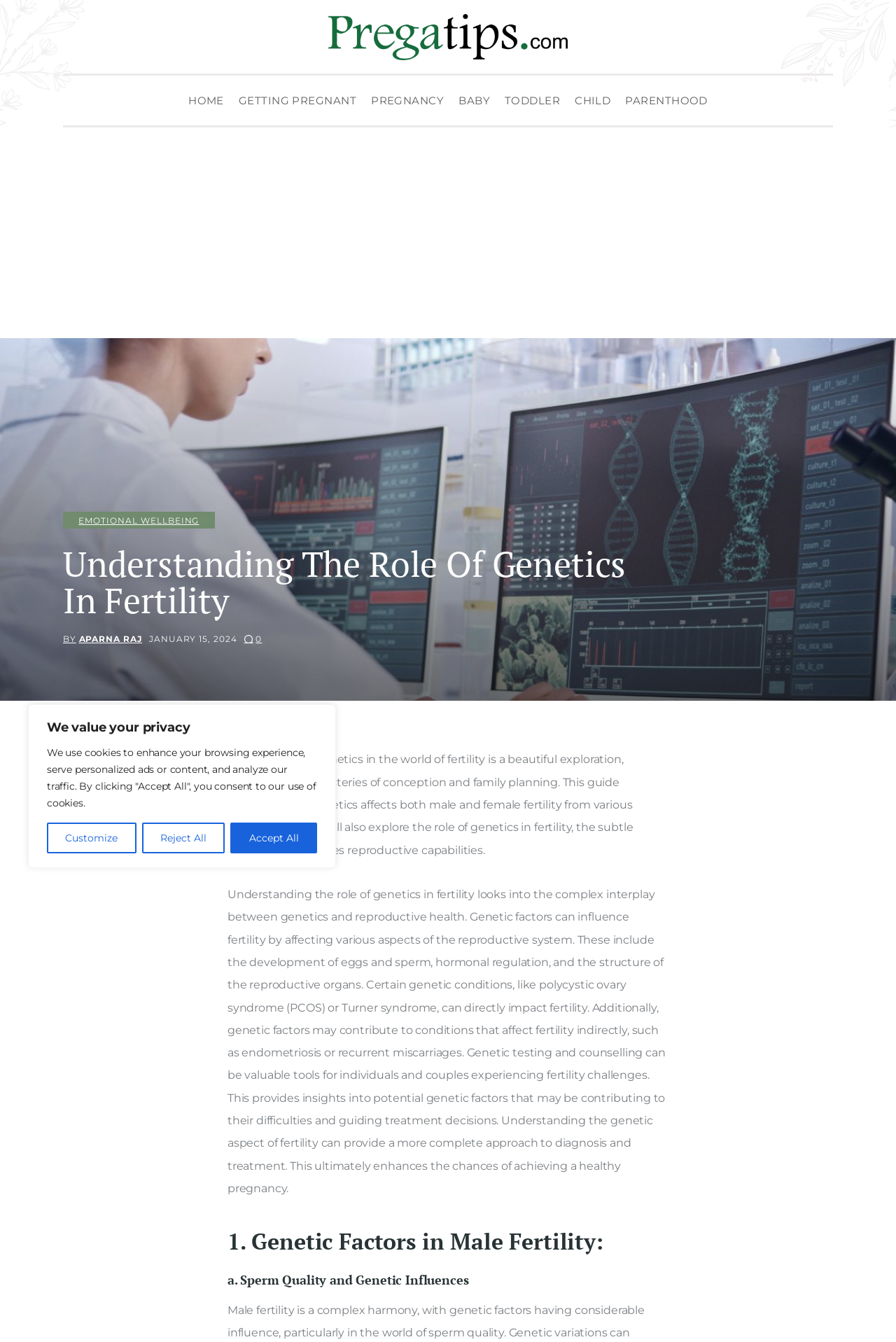Consider the image and give a detailed and elaborate answer to the question: 
What is the topic of this article?

Based on the webpage content, the topic of this article is the role of genetics in fertility, which is evident from the heading 'Understanding The Role Of Genetics In Fertility' and the text that discusses the interplay of genetics in fertility and reproductive health.